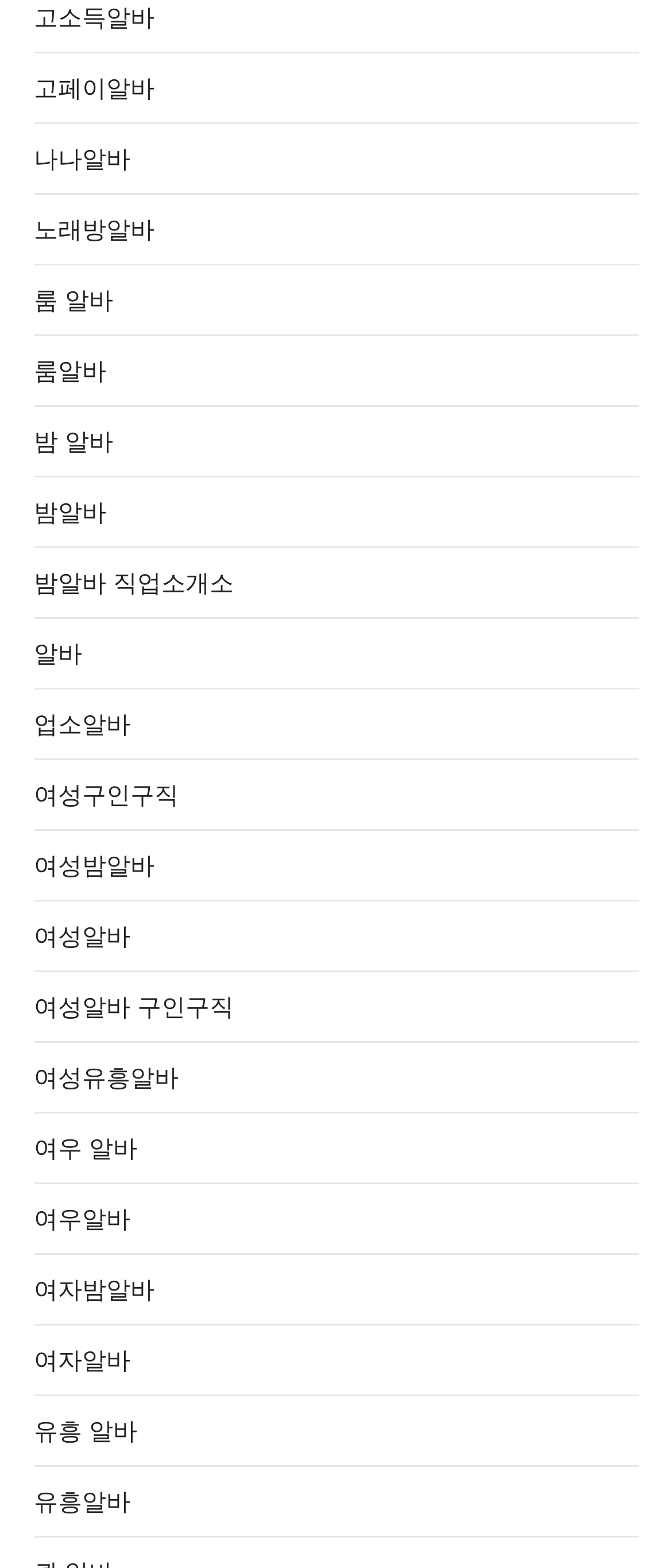Determine the bounding box coordinates for the clickable element to execute this instruction: "Explore 여성구인구직 link". Provide the coordinates as four float numbers between 0 and 1, i.e., [left, top, right, bottom].

[0.05, 0.493, 0.265, 0.521]